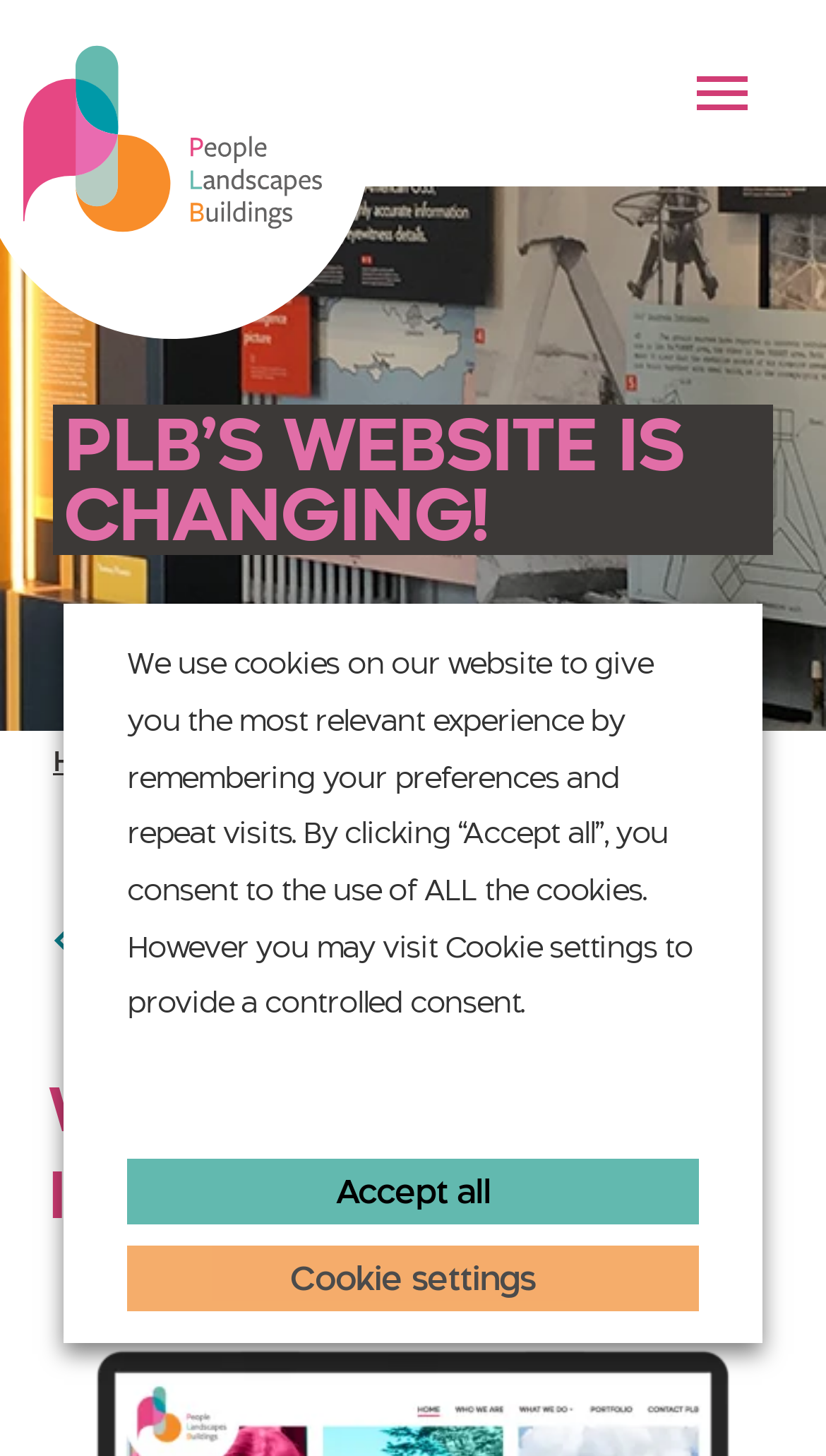What is the first menu item?
Provide a detailed answer to the question using information from the image.

I looked at the navigation menu and found the first link, which is 'Home', indicating that it is the first menu item.